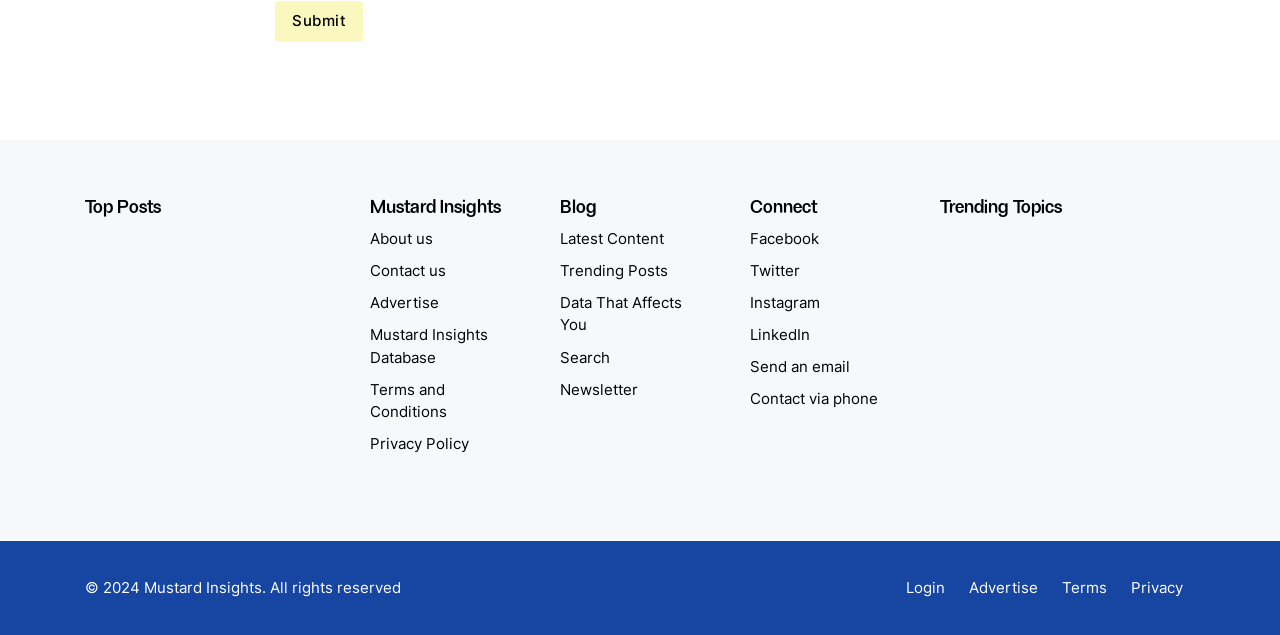Please find the bounding box coordinates of the clickable region needed to complete the following instruction: "Search for something". The bounding box coordinates must consist of four float numbers between 0 and 1, i.e., [left, top, right, bottom].

[0.438, 0.538, 0.562, 0.589]